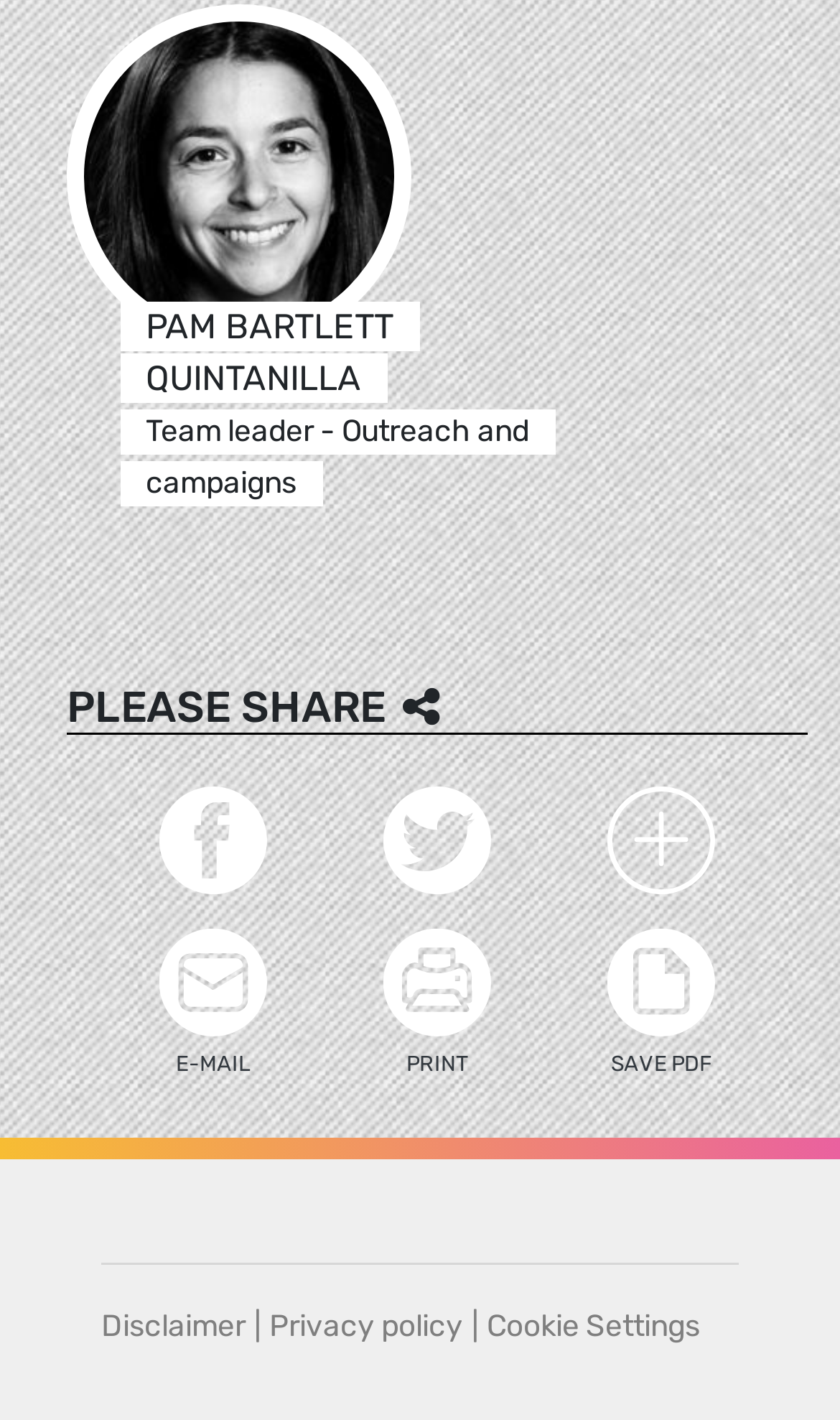What is the orientation of the separator?
Based on the image, provide your answer in one word or phrase.

Horizontal